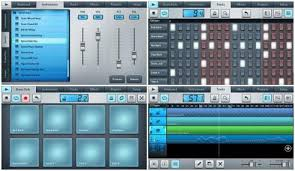What is the layout of the audio tracks section?
Examine the webpage screenshot and provide an in-depth answer to the question.

According to the caption, the bottom area of the interface is dedicated to a grid layout for arranging and layering audio tracks, providing a specific arrangement for organizing audio elements.